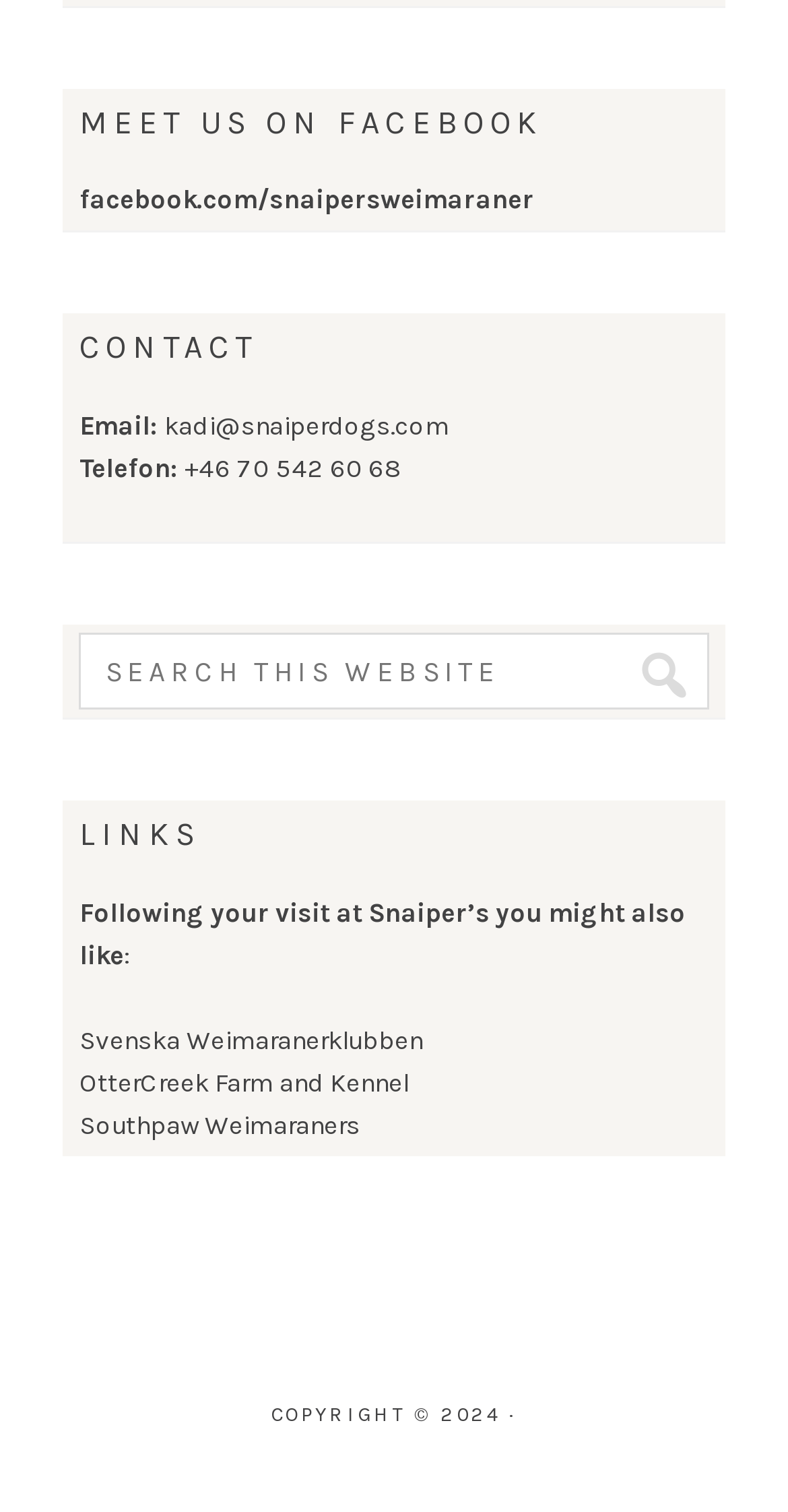What is the purpose of the search box?
Please interpret the details in the image and answer the question thoroughly.

The webpage has a search box with a placeholder text 'Search this website', indicating that the purpose of the search box is to search within the current website.